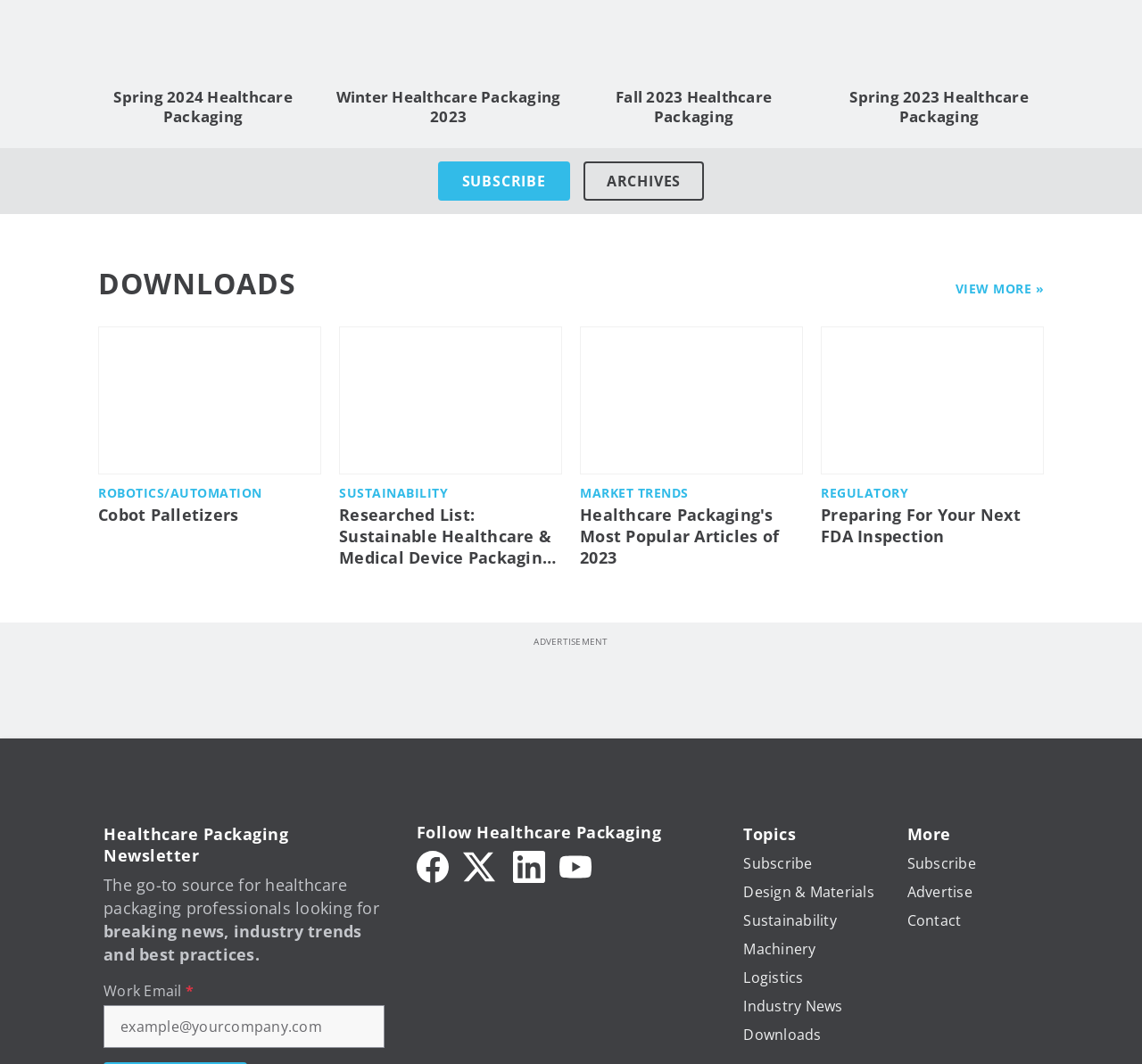Locate the bounding box coordinates of the clickable element to fulfill the following instruction: "Follow Healthcare Packaging on LinkedIn". Provide the coordinates as four float numbers between 0 and 1 in the format [left, top, right, bottom].

[0.449, 0.804, 0.477, 0.823]